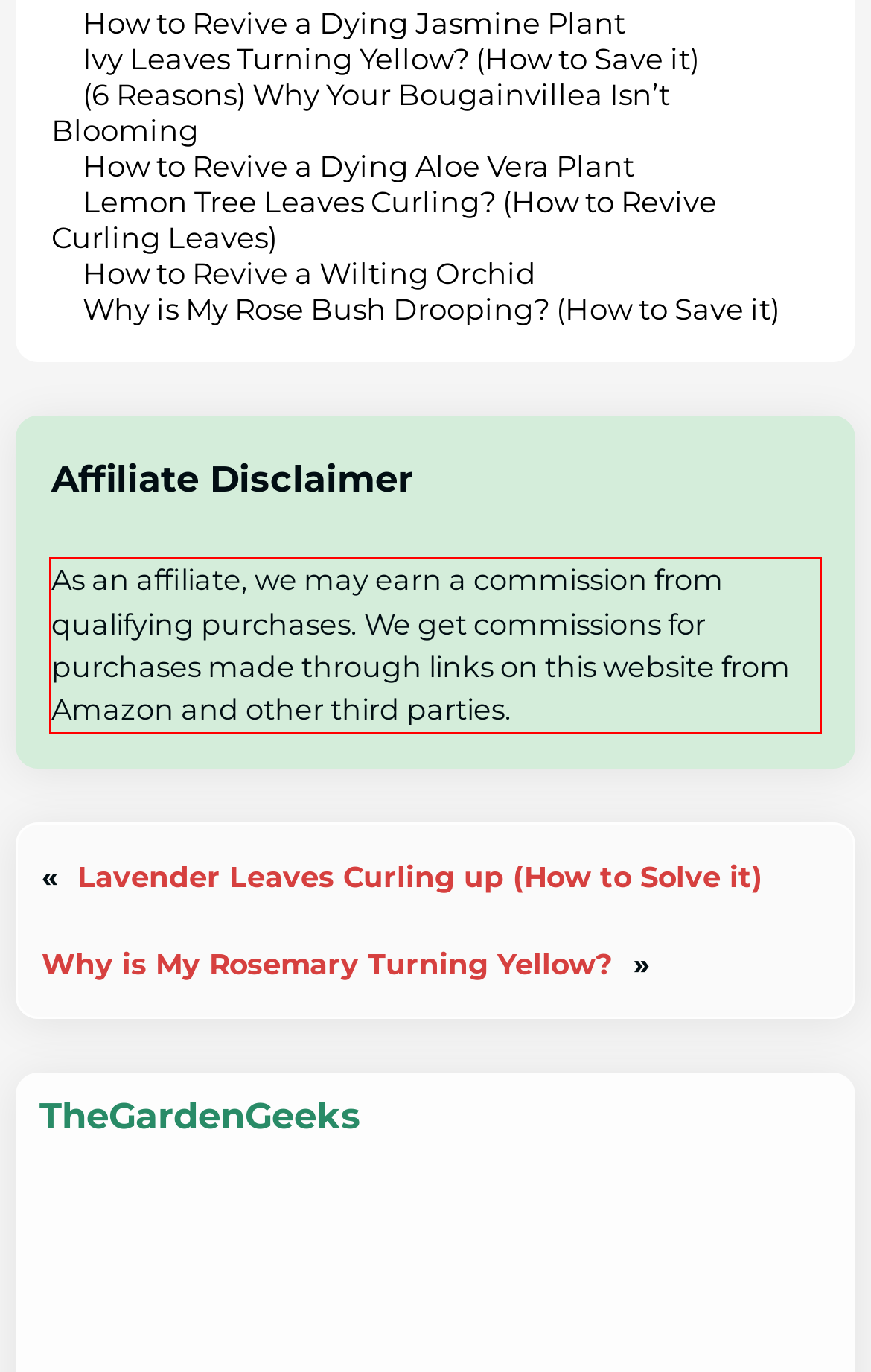Inspect the webpage screenshot that has a red bounding box and use OCR technology to read and display the text inside the red bounding box.

As an affiliate, we may earn a commission from qualifying purchases. We get commissions for purchases made through links on this website from Amazon and other third parties.